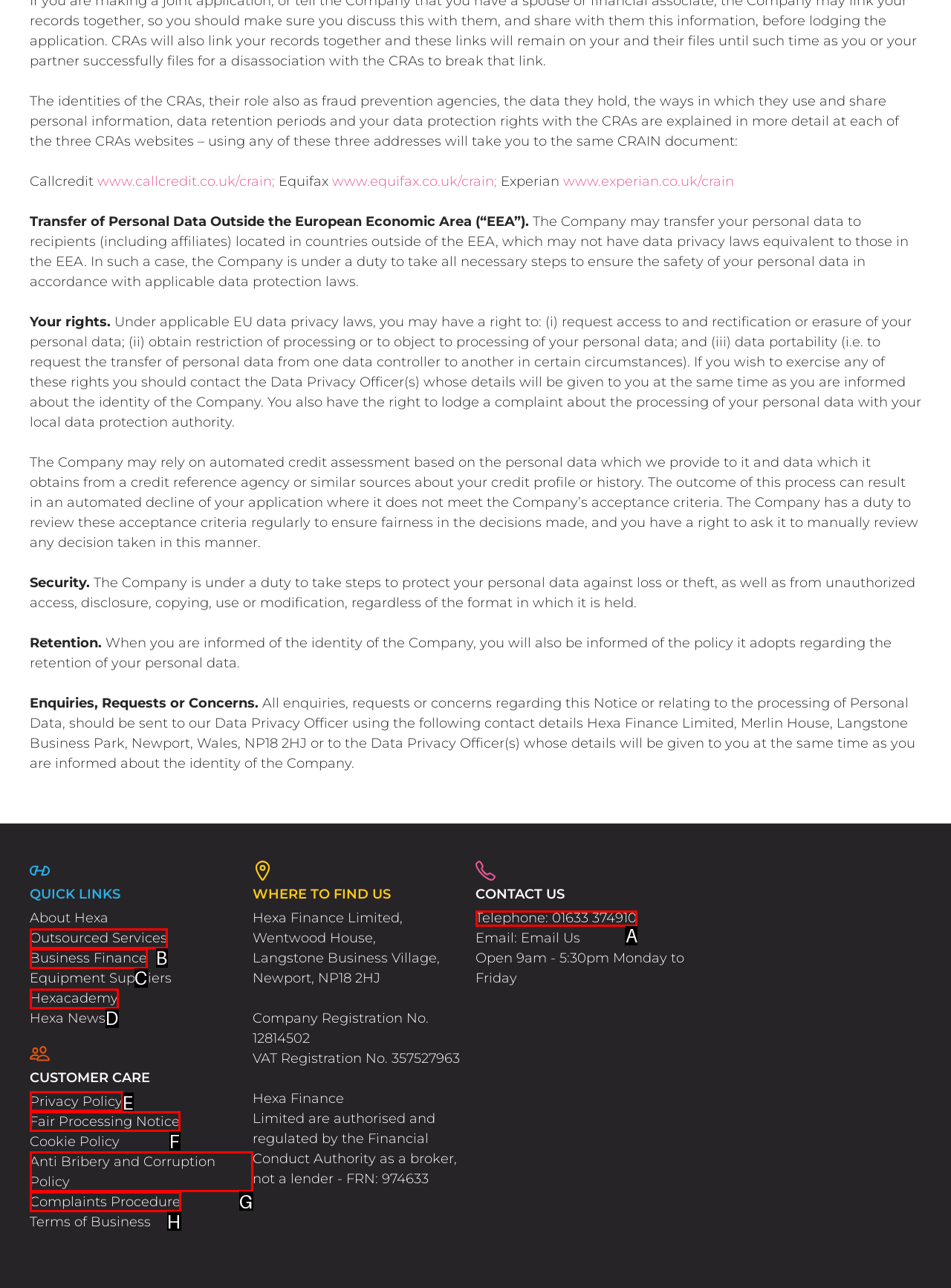From the given options, indicate the letter that corresponds to the action needed to complete this task: contact us by telephone. Respond with only the letter.

A